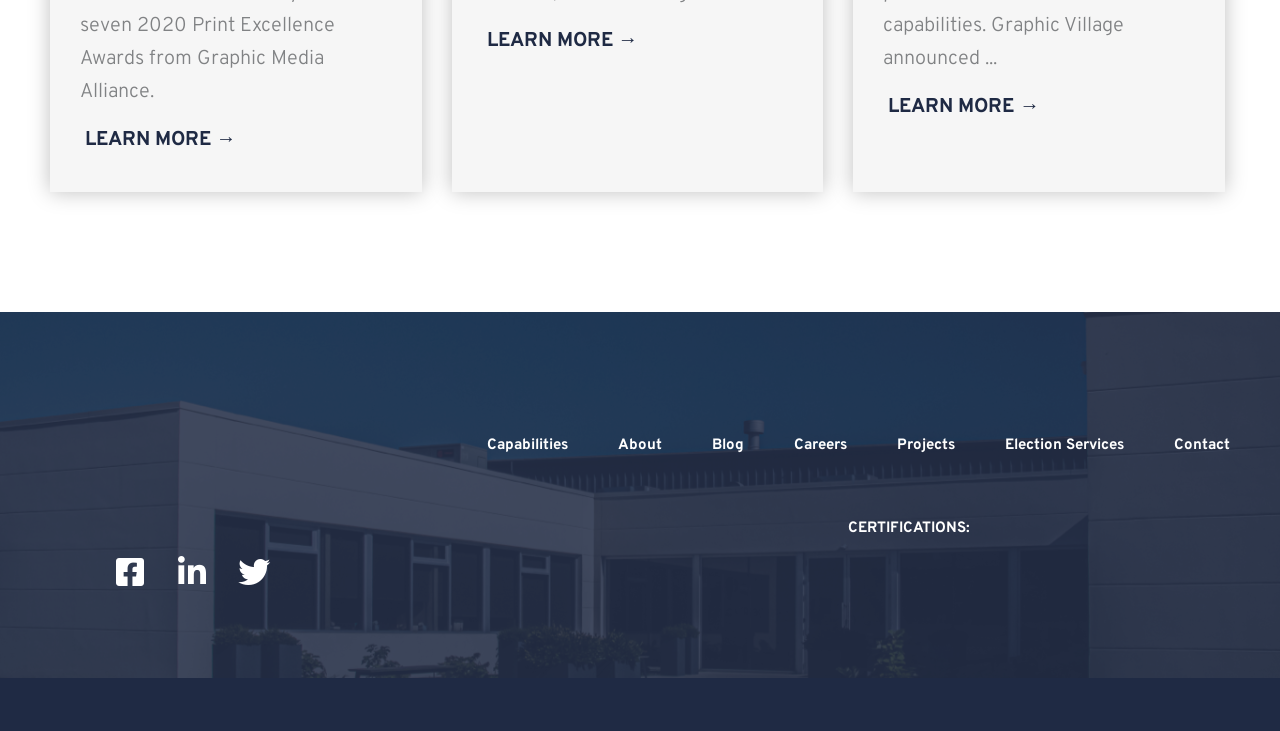Locate the bounding box coordinates of the clickable part needed for the task: "Visit Graphic Village website".

[0.039, 0.551, 0.261, 0.733]